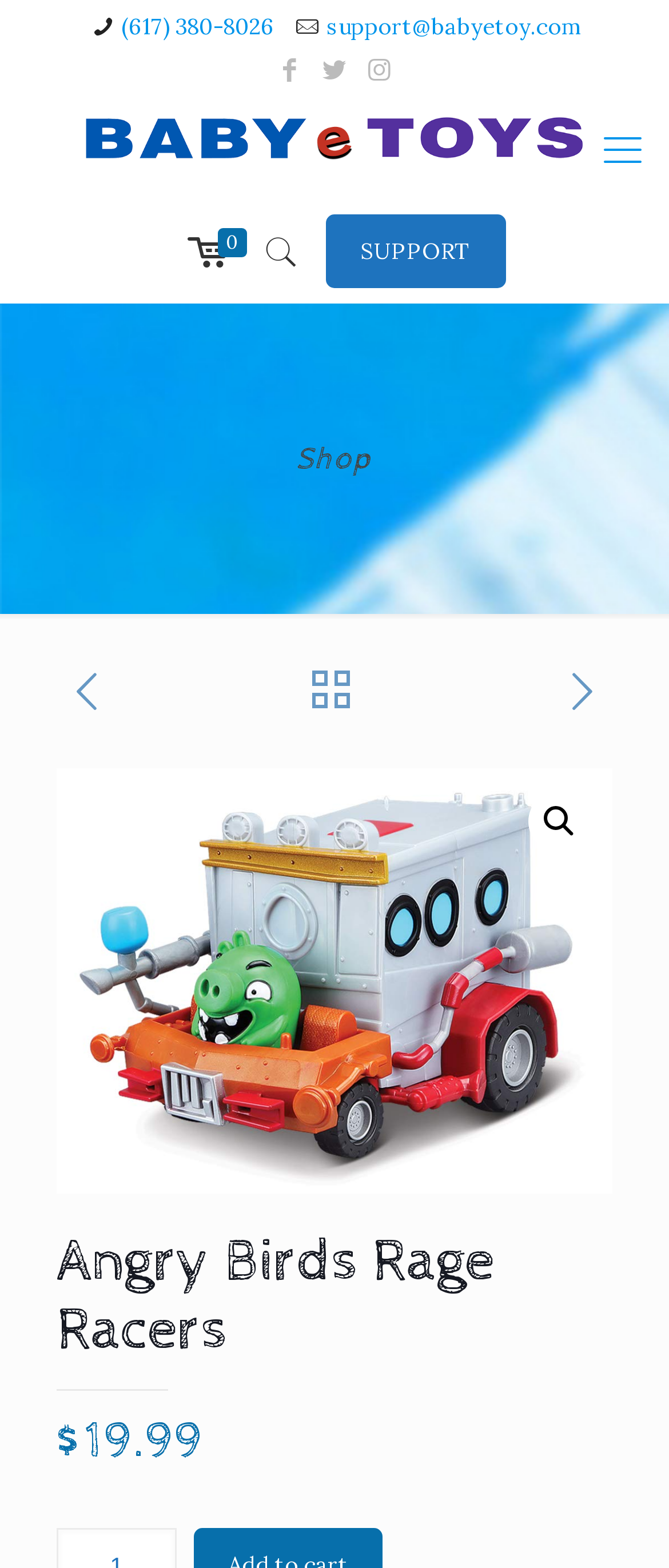Generate a thorough explanation of the webpage's elements.

The webpage is about toys for kids, specifically featuring Angry Birds Rage Racers. At the top left, there is a logo "Logo5" with a width spanning almost the entire page. Below the logo, there are several links and icons, including phone number "(617) 380-8026", email "support@babyetoy.com", and social media icons. 

To the right of the logo, there is a search icon "🔍" and a figure with a link and an image. Below these elements, there is a heading "Shop" that spans almost the entire page. 

Further down, there are three icons: a cart, a heart, and a user. Below these icons, there is a heading "Angry Birds Rage Racers" that also spans almost the entire page. 

At the bottom of the page, there is a price section with a dollar sign and a price "19.99". There are a total of 14 links, 4 images, and 3 headings on the page. The layout is organized, with elements positioned in a logical and easy-to-follow manner.